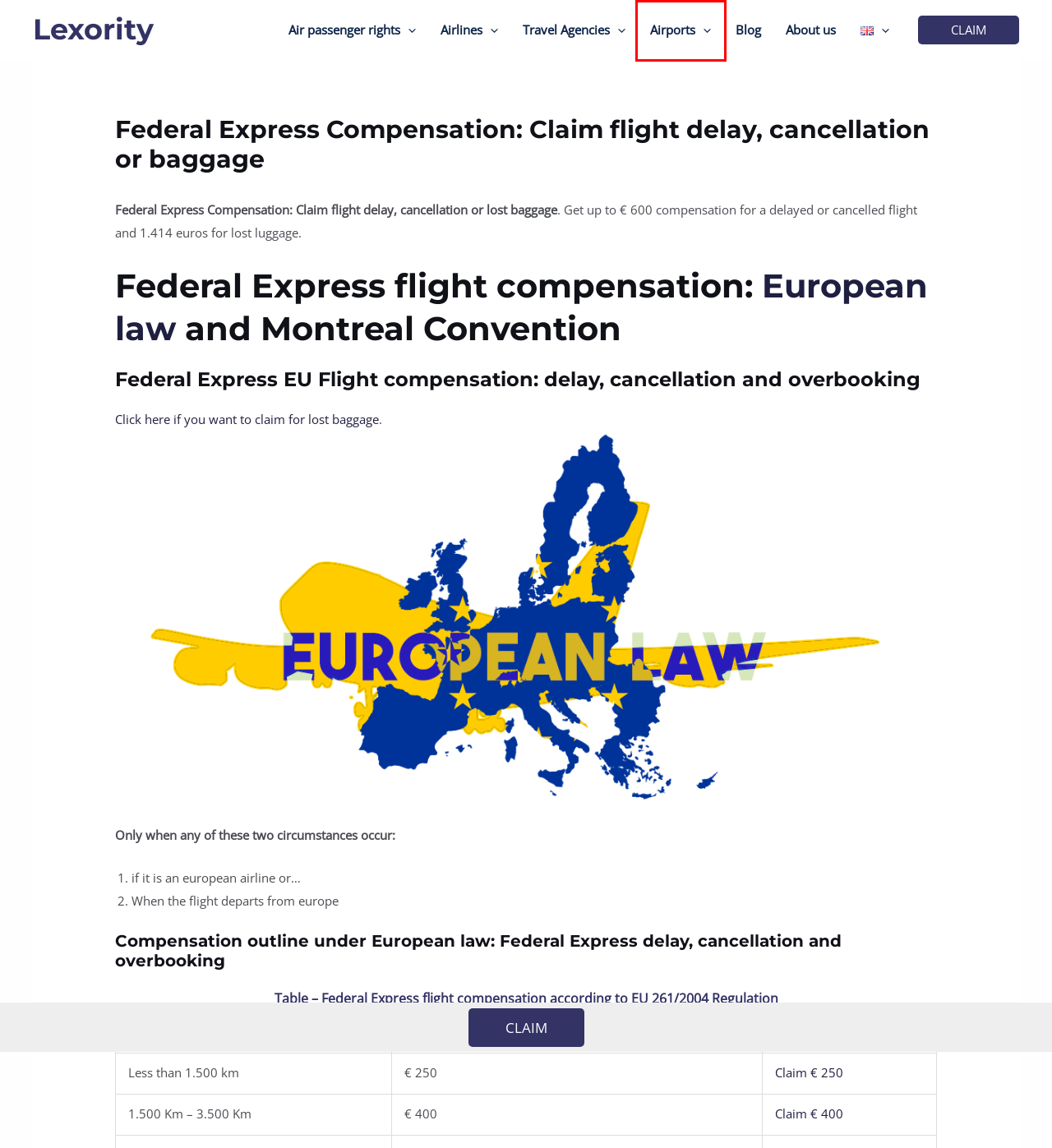You have a screenshot of a webpage where a red bounding box highlights a specific UI element. Identify the description that best matches the resulting webpage after the highlighted element is clicked. The choices are:
A. About us - Lexority
B. Regulation - 261/2004 - EN - Flight Compensation Regulation - EUR-Lex
C. Travel Agencies - Lexority
D. Air passenger rights - Lexority
E. Airports - Lexority
F. Blog - Lexority
G. Contact - Lexority
H. Airlines - Lexority

E